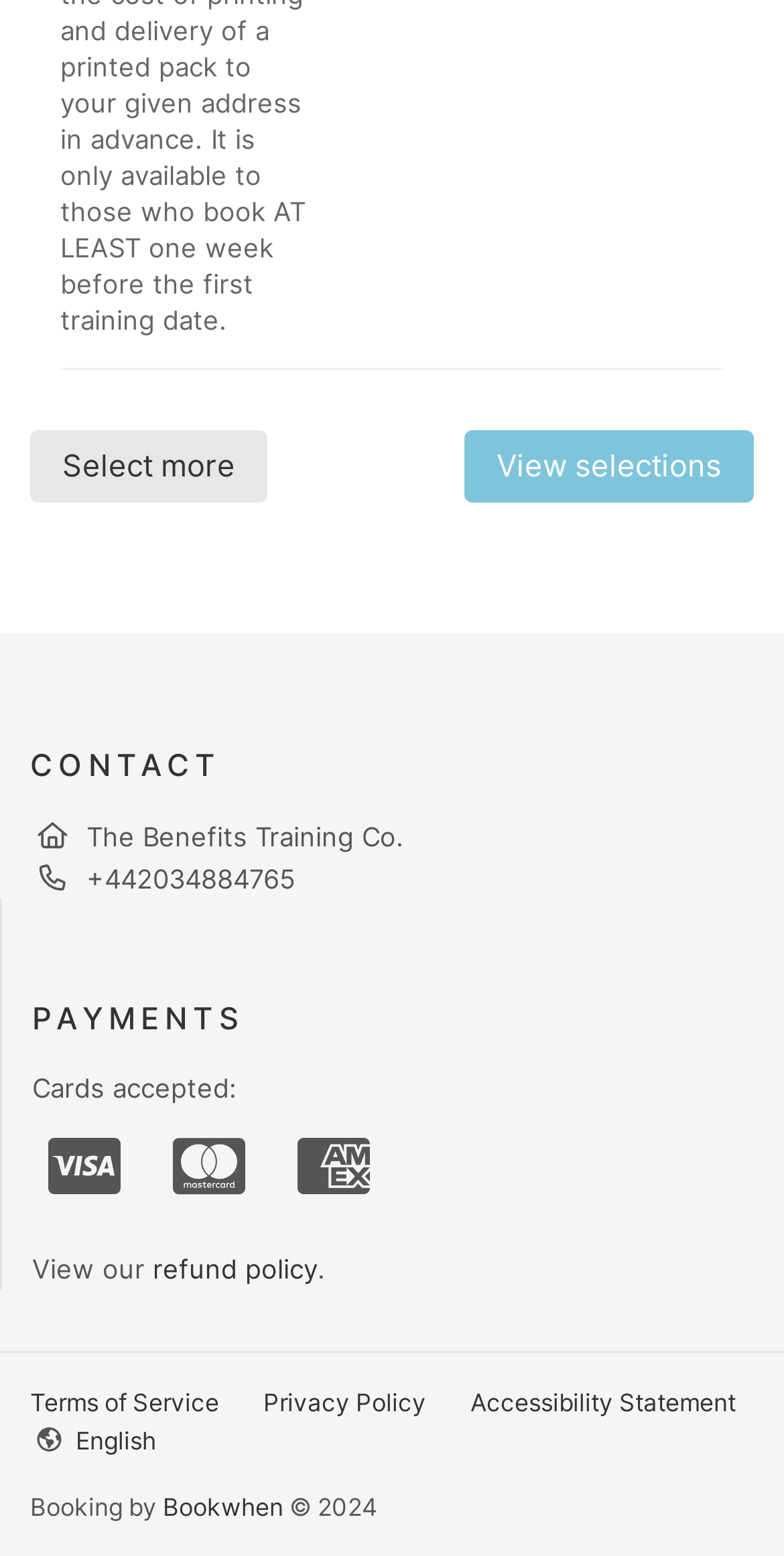Find the bounding box coordinates of the element to click in order to complete the given instruction: "Select more options."

[0.038, 0.276, 0.341, 0.323]